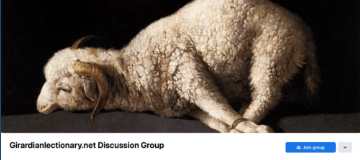What is the purpose of the text below the image?
Please give a detailed answer to the question using the information shown in the image.

The text below the image invites users to join the 'Girardian Lectionary Discussion Group', highlighting an online community focused on theological exploration, and encourages participation and engagement with others interested in Girardian scholarship and Christian teachings.